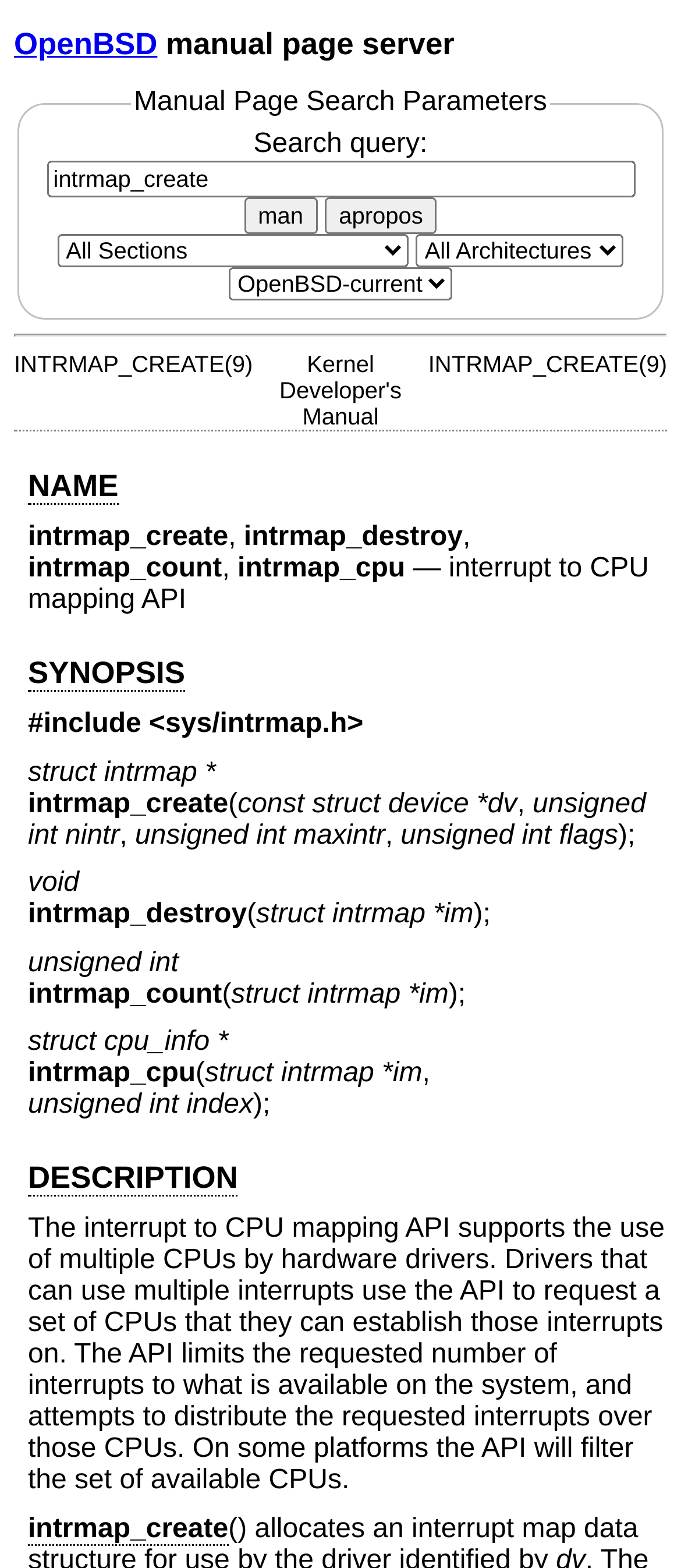Can you find the bounding box coordinates for the element to click on to achieve the instruction: "View the OpenBSD manual page"?

[0.021, 0.224, 0.979, 0.275]